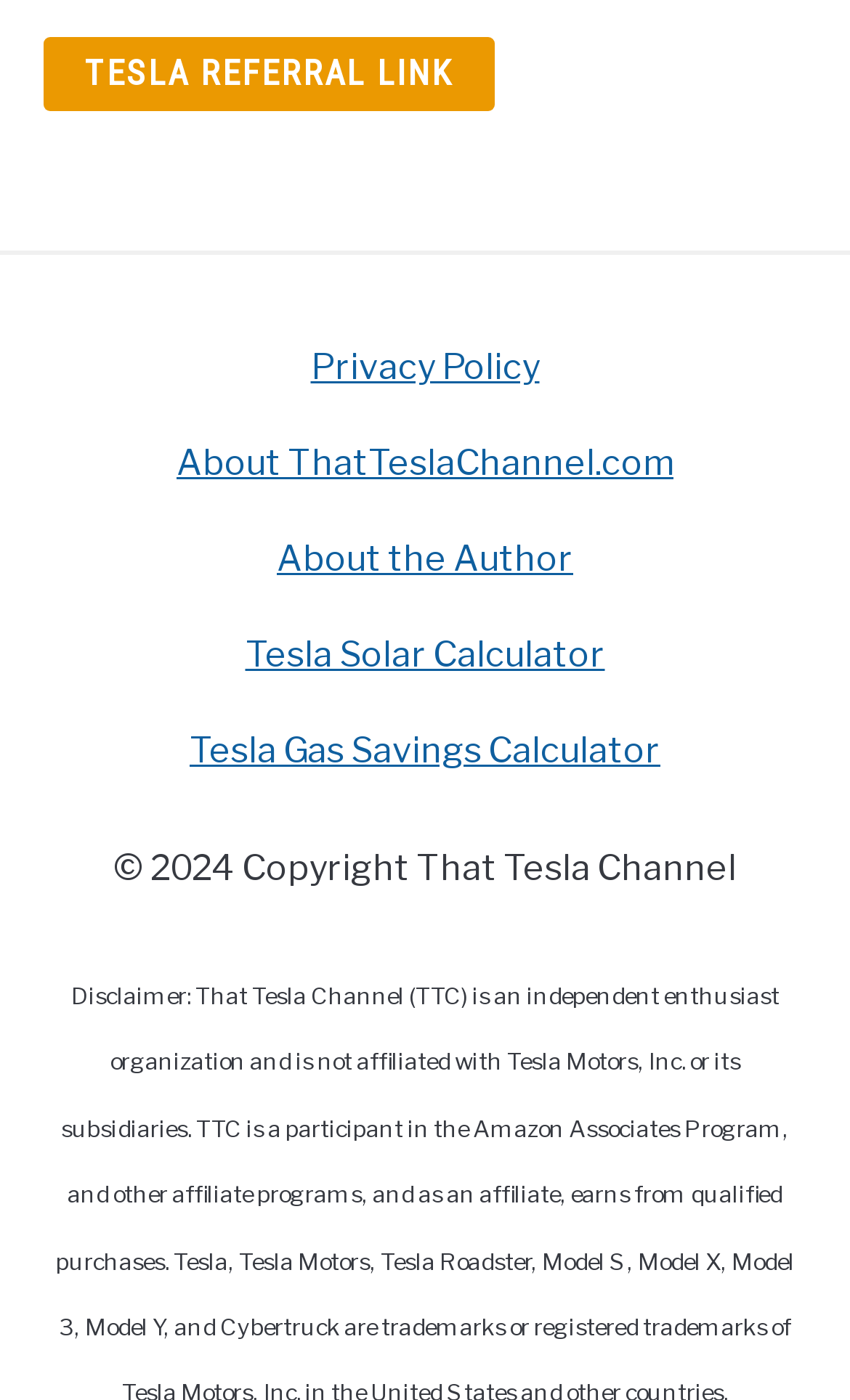Using the description "About ThatTeslaChannel.com", locate and provide the bounding box of the UI element.

[0.208, 0.316, 0.792, 0.346]